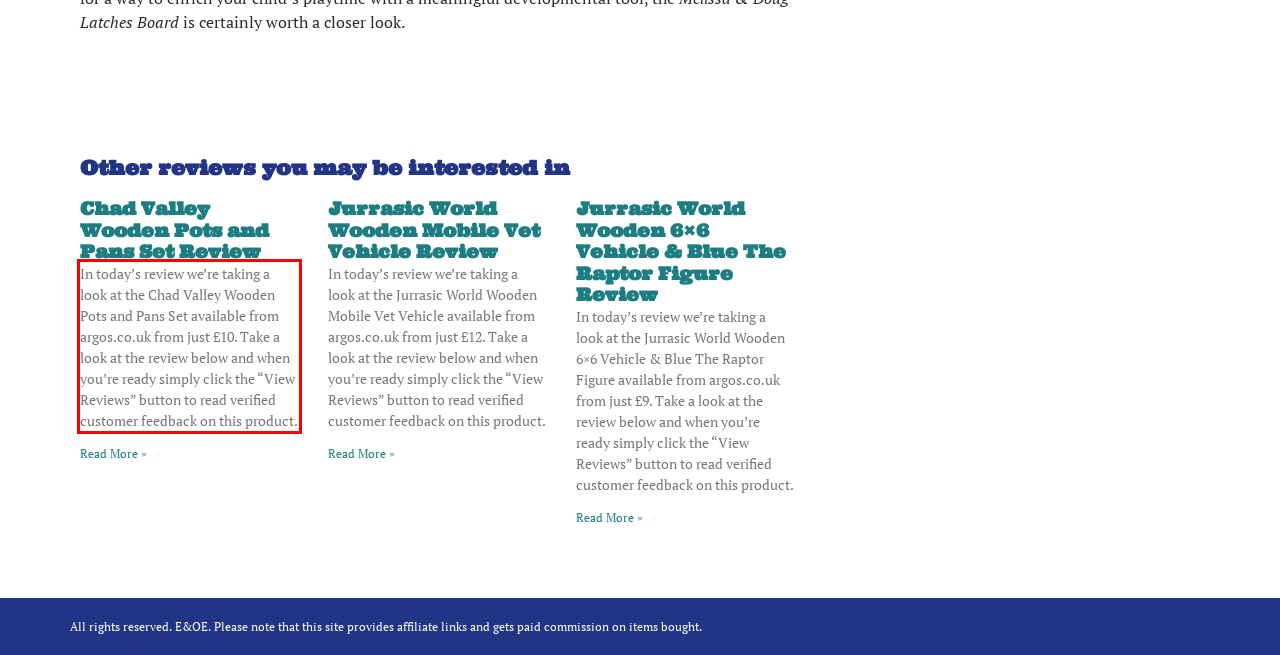You are provided with a screenshot of a webpage featuring a red rectangle bounding box. Extract the text content within this red bounding box using OCR.

In today’s review we’re taking a look at the Chad Valley Wooden Pots and Pans Set available from argos.co.uk from just £10. Take a look at the review below and when you’re ready simply click the “View Reviews” button to read verified customer feedback on this product.